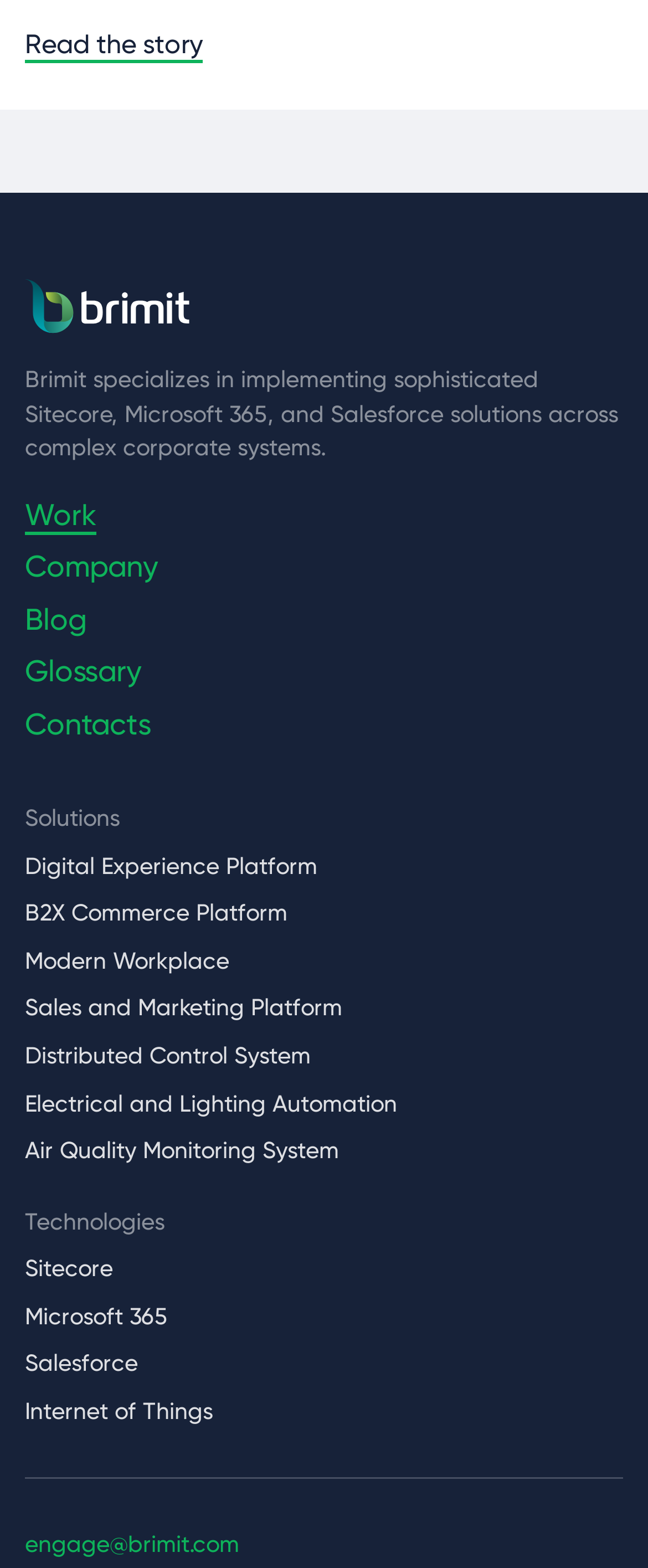Determine the bounding box coordinates in the format (top-left x, top-left y, bottom-right x, bottom-right y). Ensure all values are floating point numbers between 0 and 1. Identify the bounding box of the UI element described by: Distributed Control System

[0.038, 0.664, 0.479, 0.681]